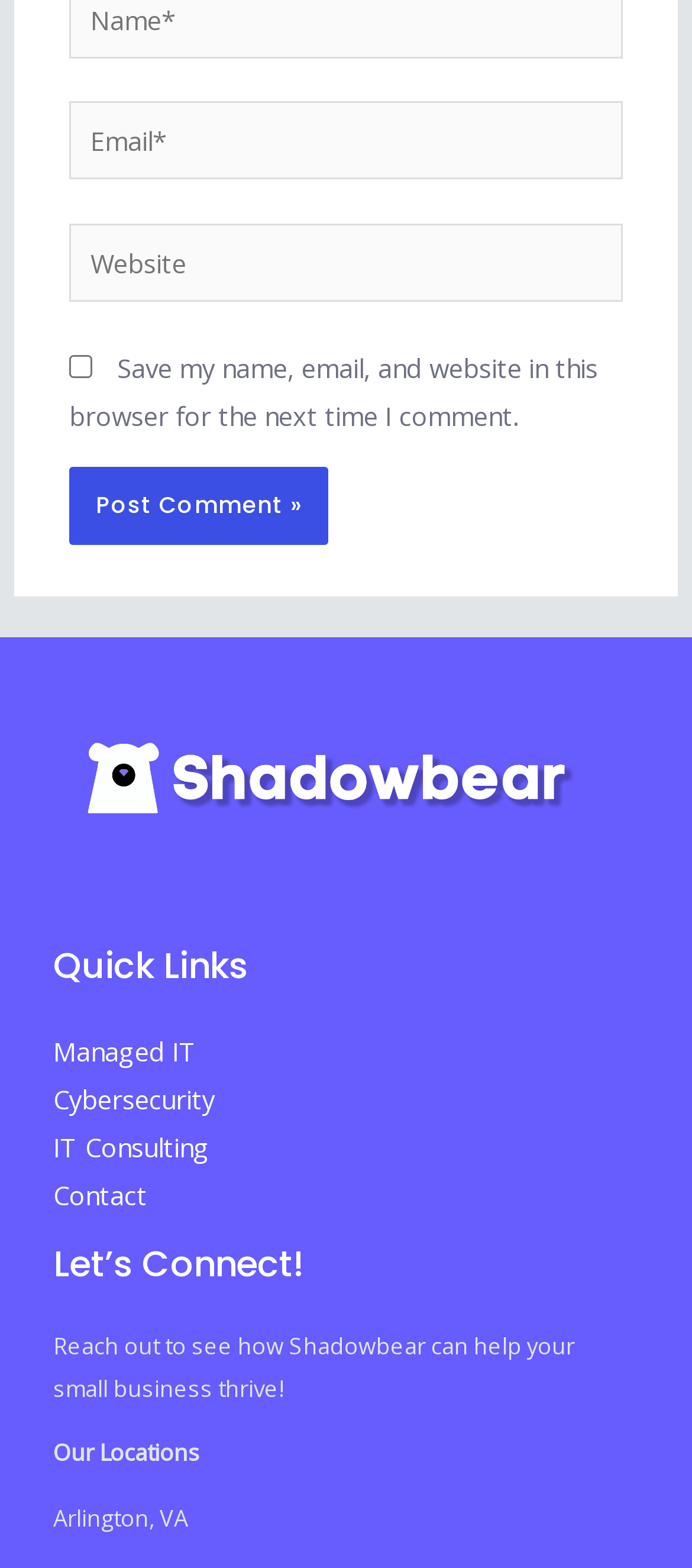Can you determine the bounding box coordinates of the area that needs to be clicked to fulfill the following instruction: "Save comment information"?

[0.1, 0.227, 0.134, 0.242]